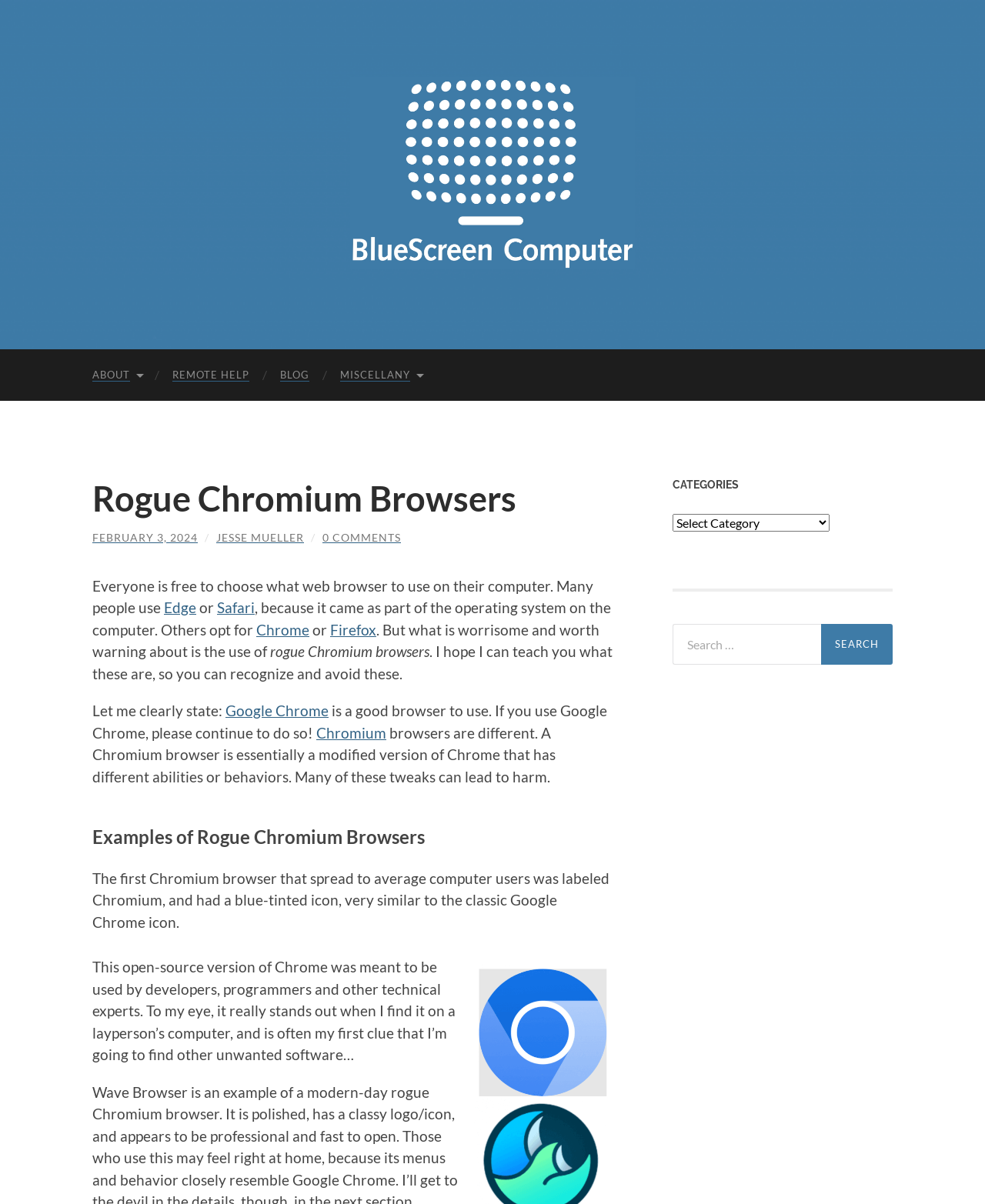Given the description of a UI element: "0 Comments", identify the bounding box coordinates of the matching element in the webpage screenshot.

[0.327, 0.441, 0.407, 0.452]